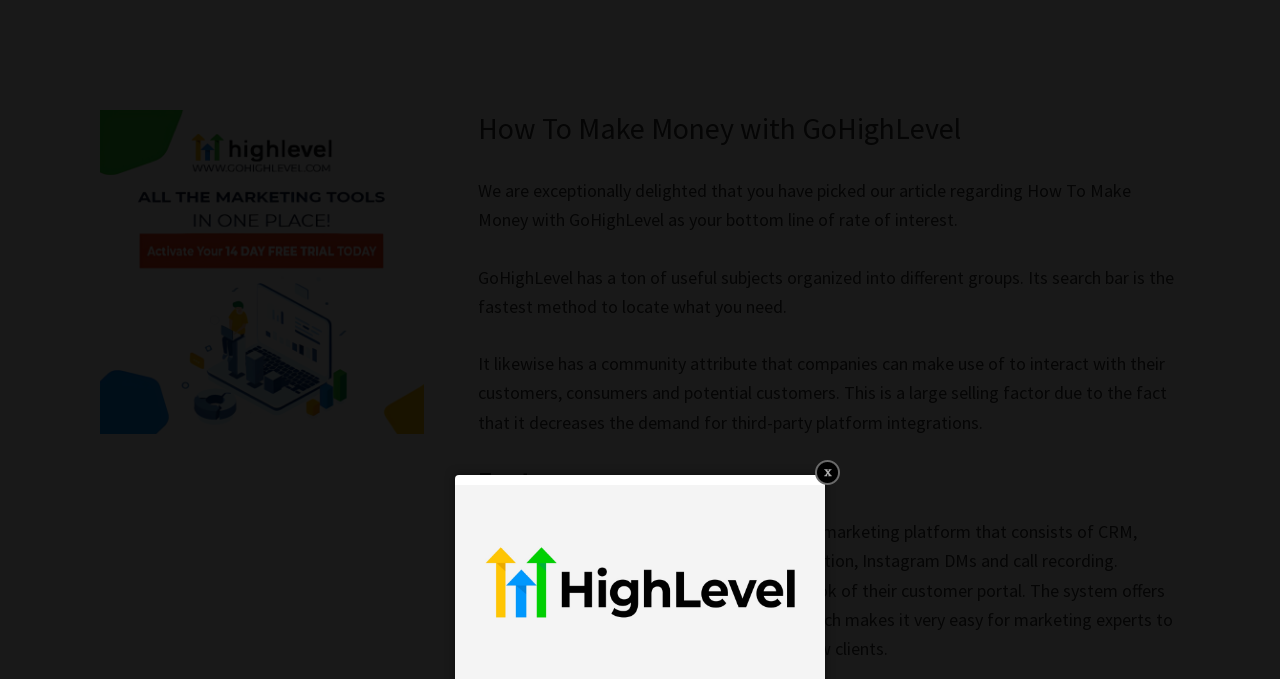Determine which piece of text is the heading of the webpage and provide it.

How To Make Money with GoHighLevel